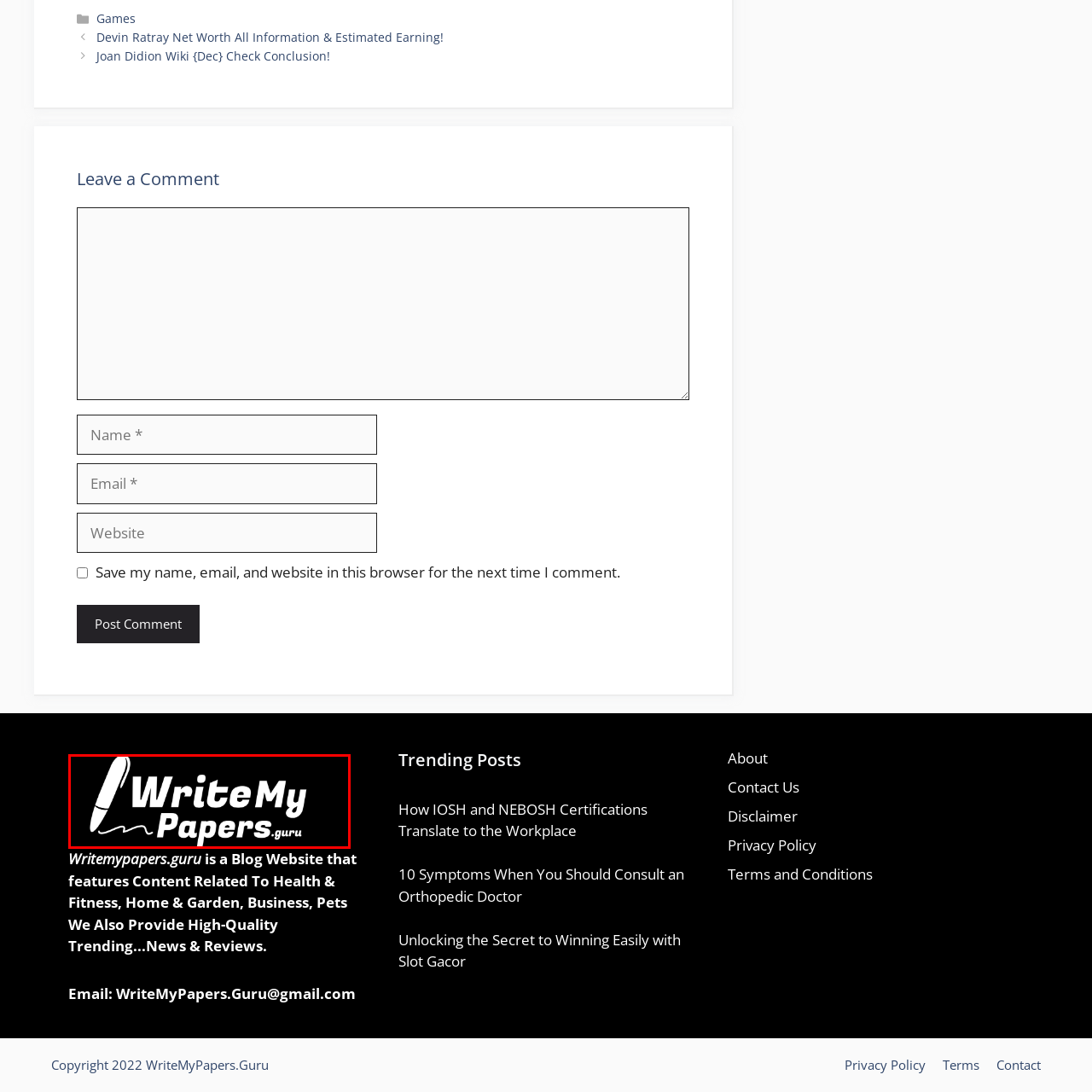What is the font style of the brand name?
Examine the content inside the red bounding box in the image and provide a thorough answer to the question based on that visual information.

The design prominently showcases the brand name in a modern, bold font, emphasizing clarity and professionalism.